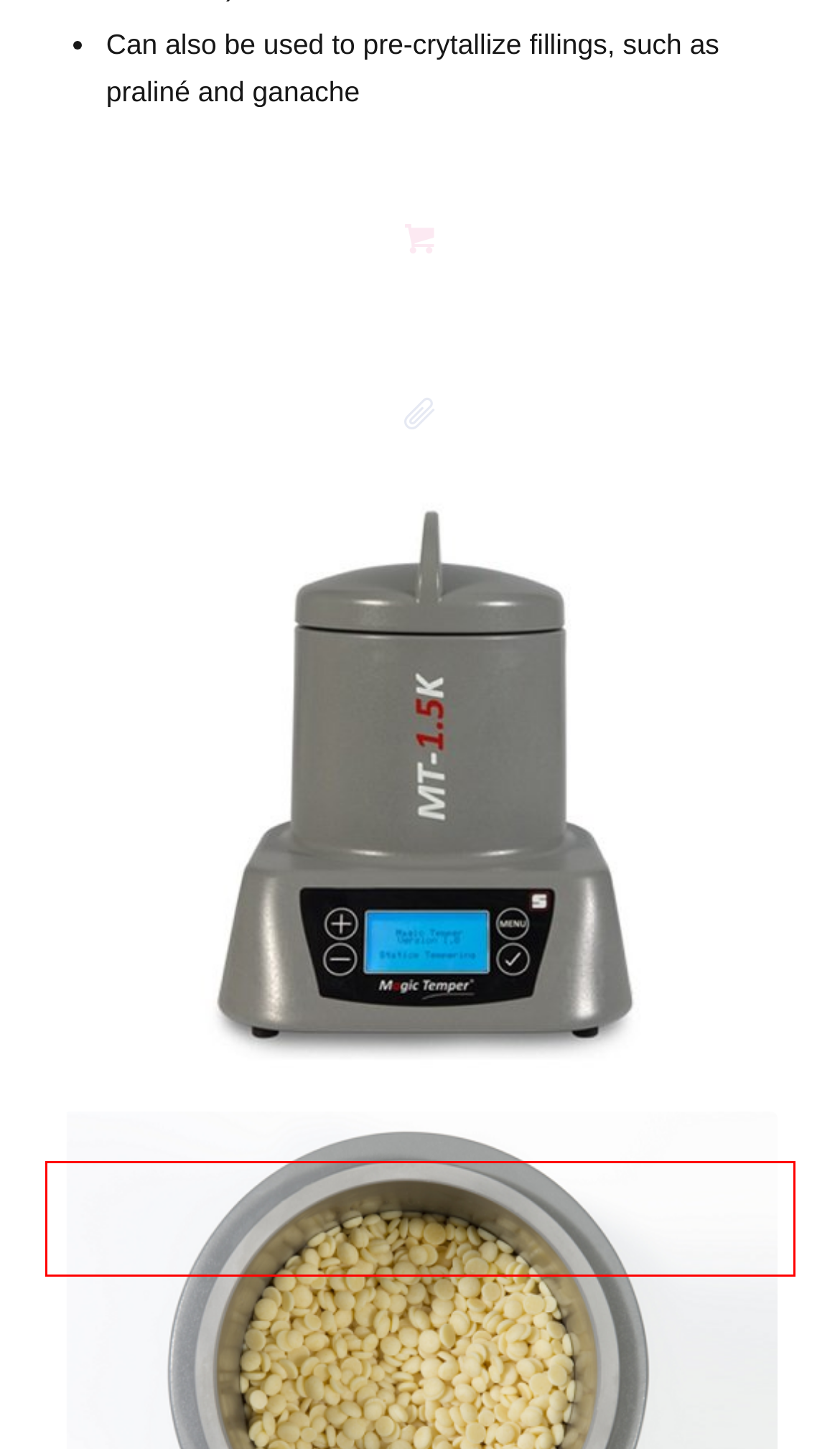Analyze the screenshot of the webpage and extract the text from the UI element that is inside the red bounding box.

Content from video platforms and social media platforms is blocked by default. If External Media cookies are accepted, access to those contents no longer requires manual consent.